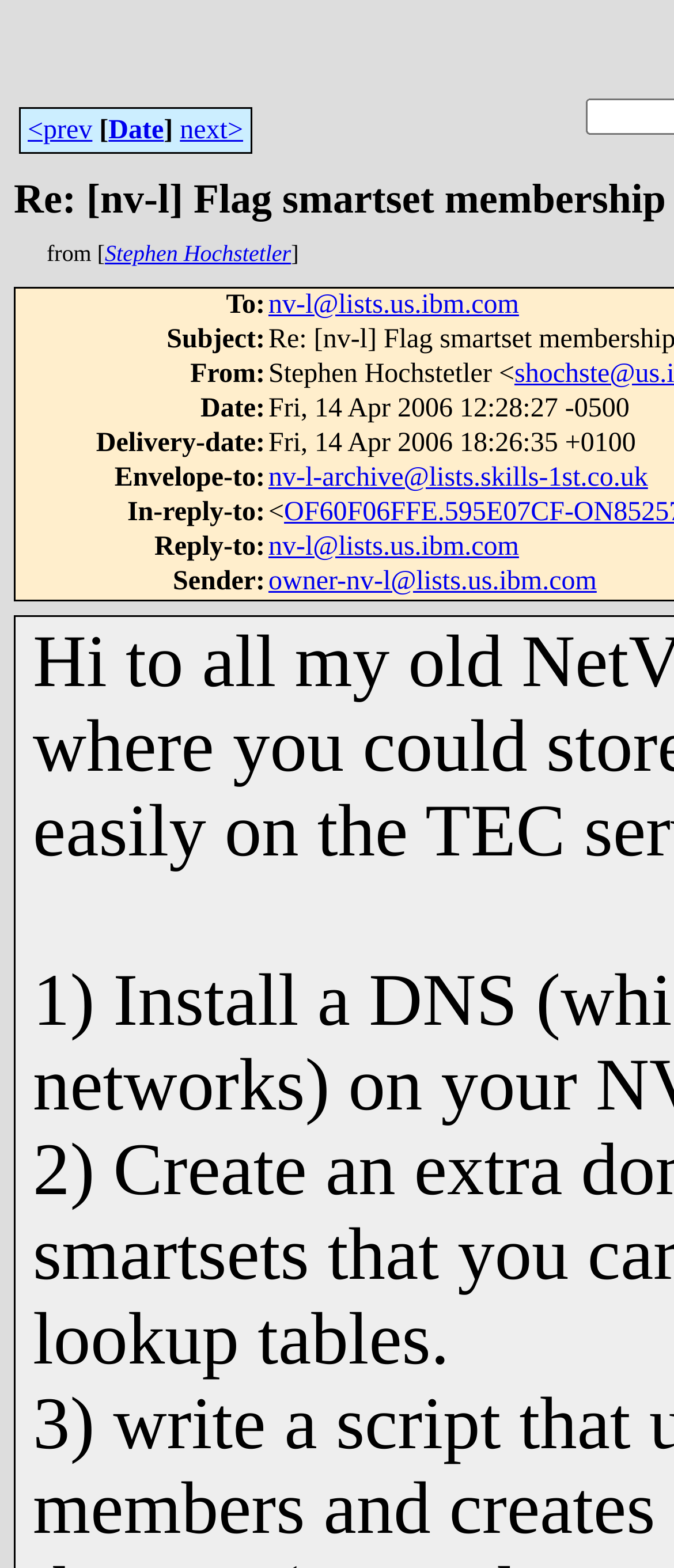Please locate the bounding box coordinates of the element's region that needs to be clicked to follow the instruction: "Search for something". The bounding box coordinates should be provided as four float numbers between 0 and 1, i.e., [left, top, right, bottom].

None